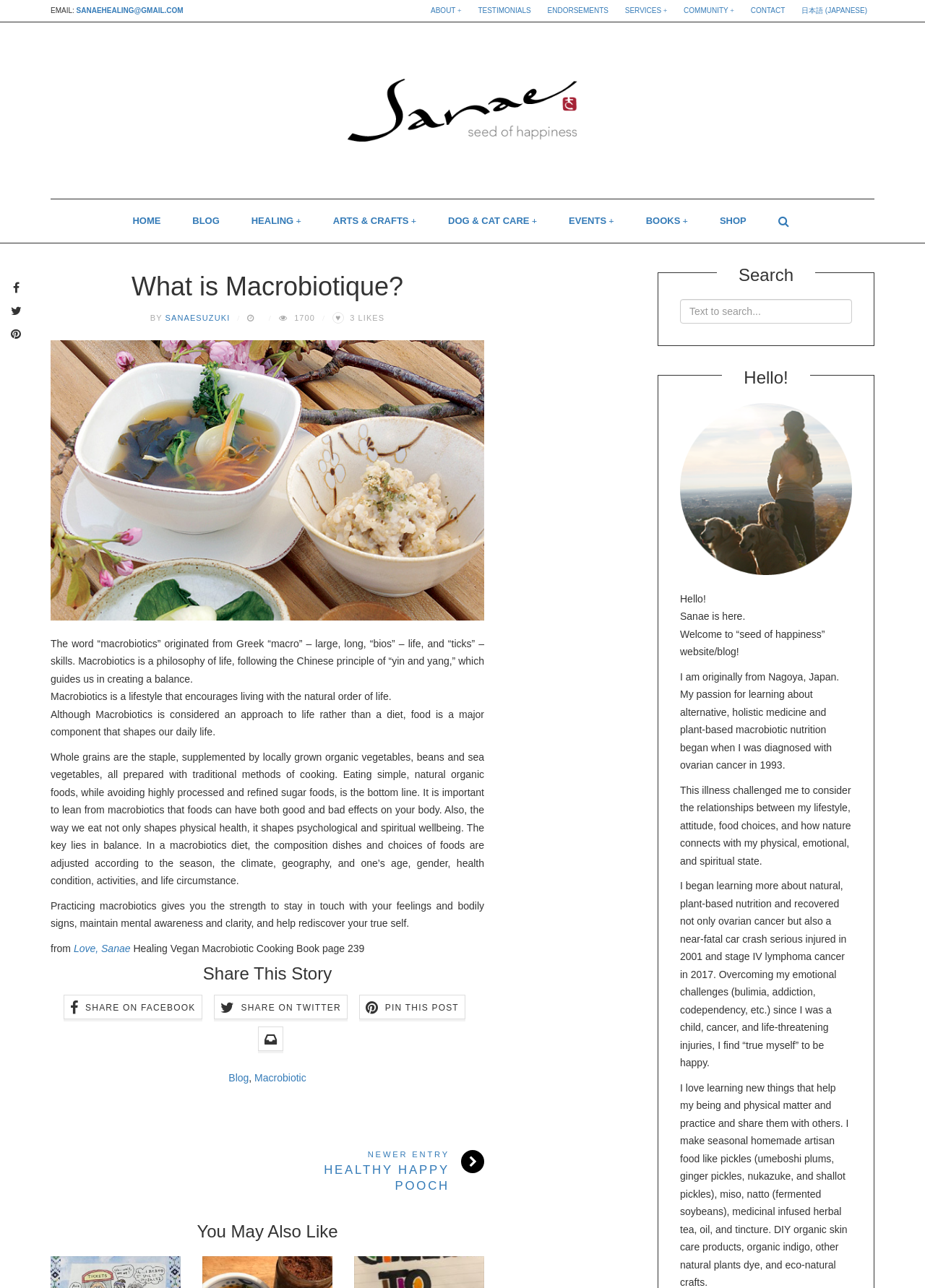What is the author's name?
Look at the screenshot and respond with a single word or phrase.

Sanae